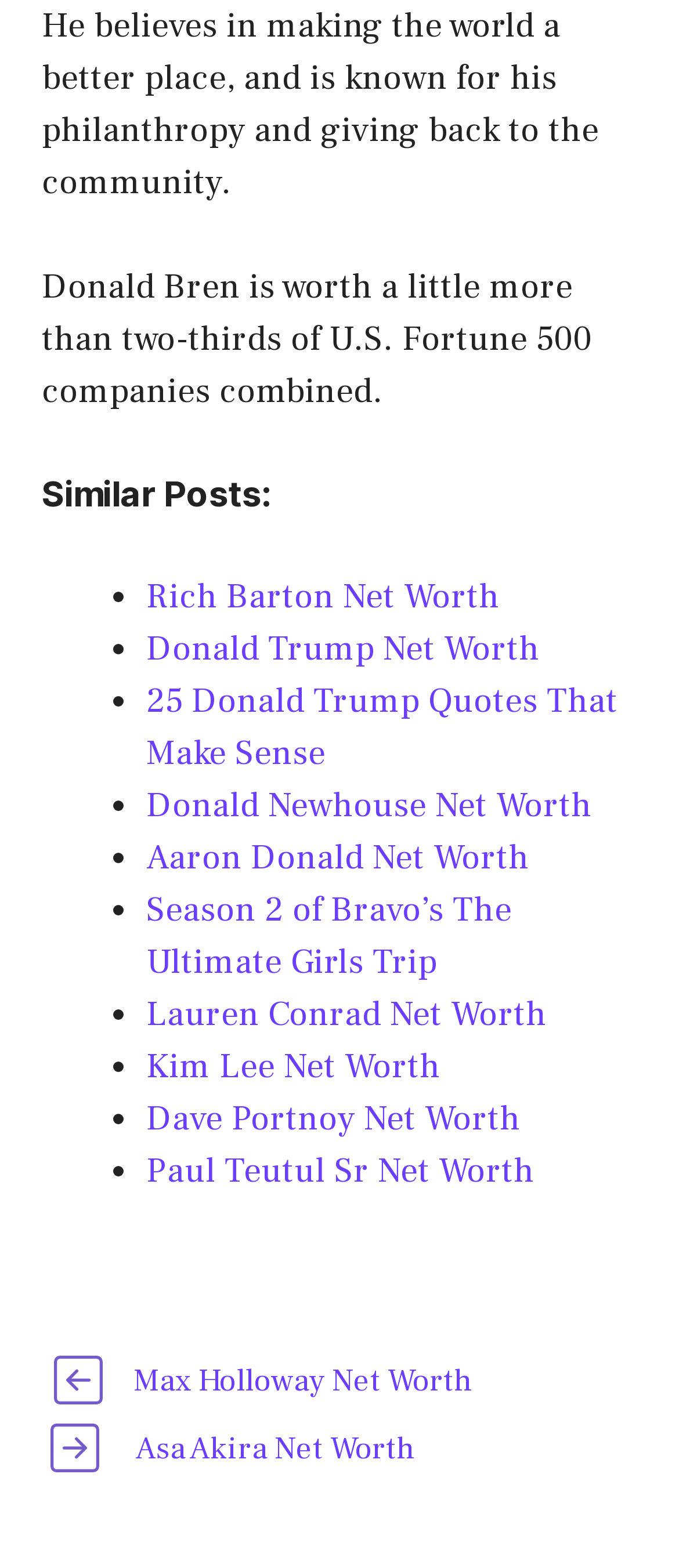Respond with a single word or phrase to the following question:
What is the purpose of the list markers in the similar posts section?

to indicate list items